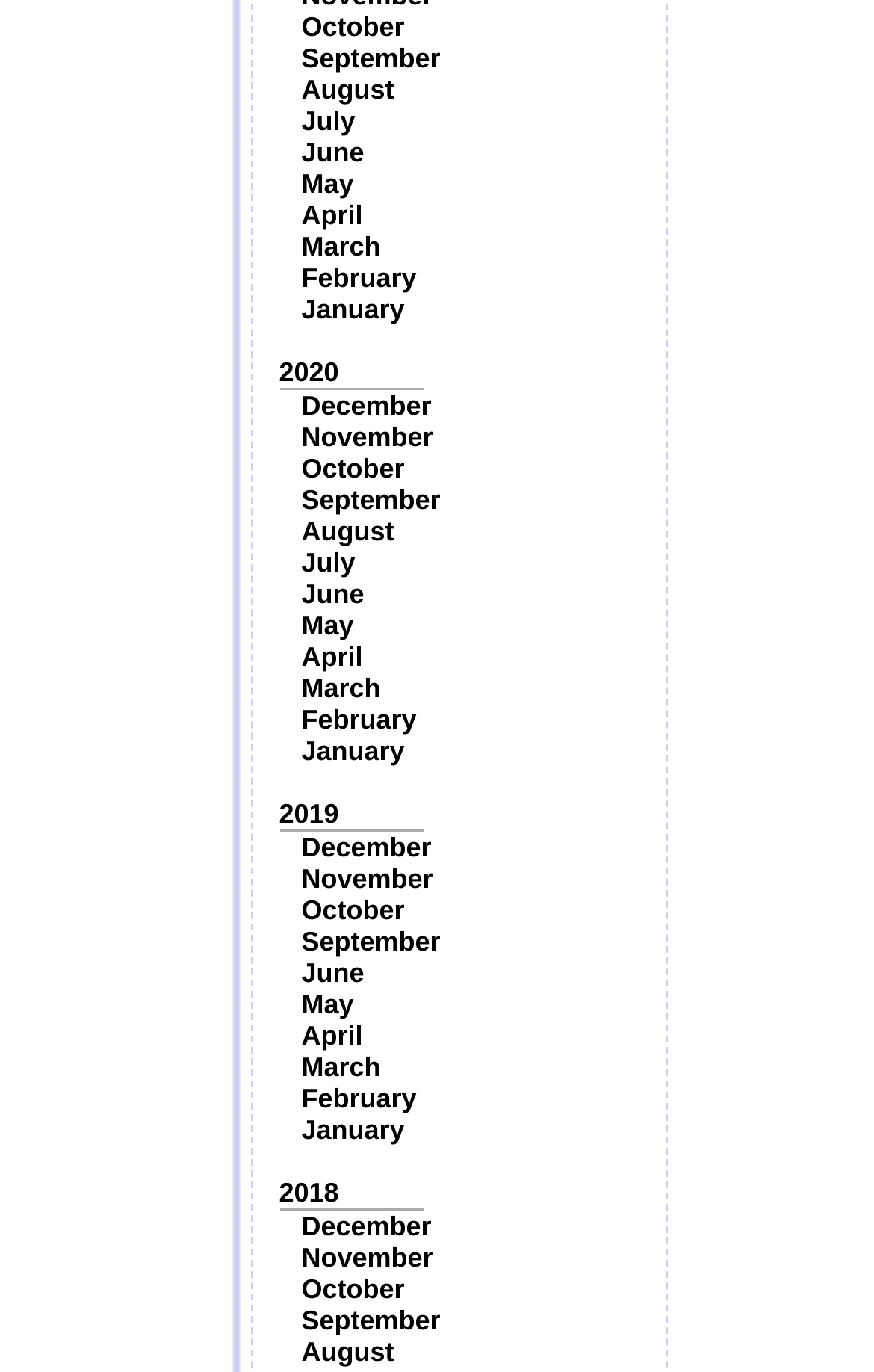Respond to the question with just a single word or phrase: 
What is the latest month listed on the webpage for the year 2018?

December